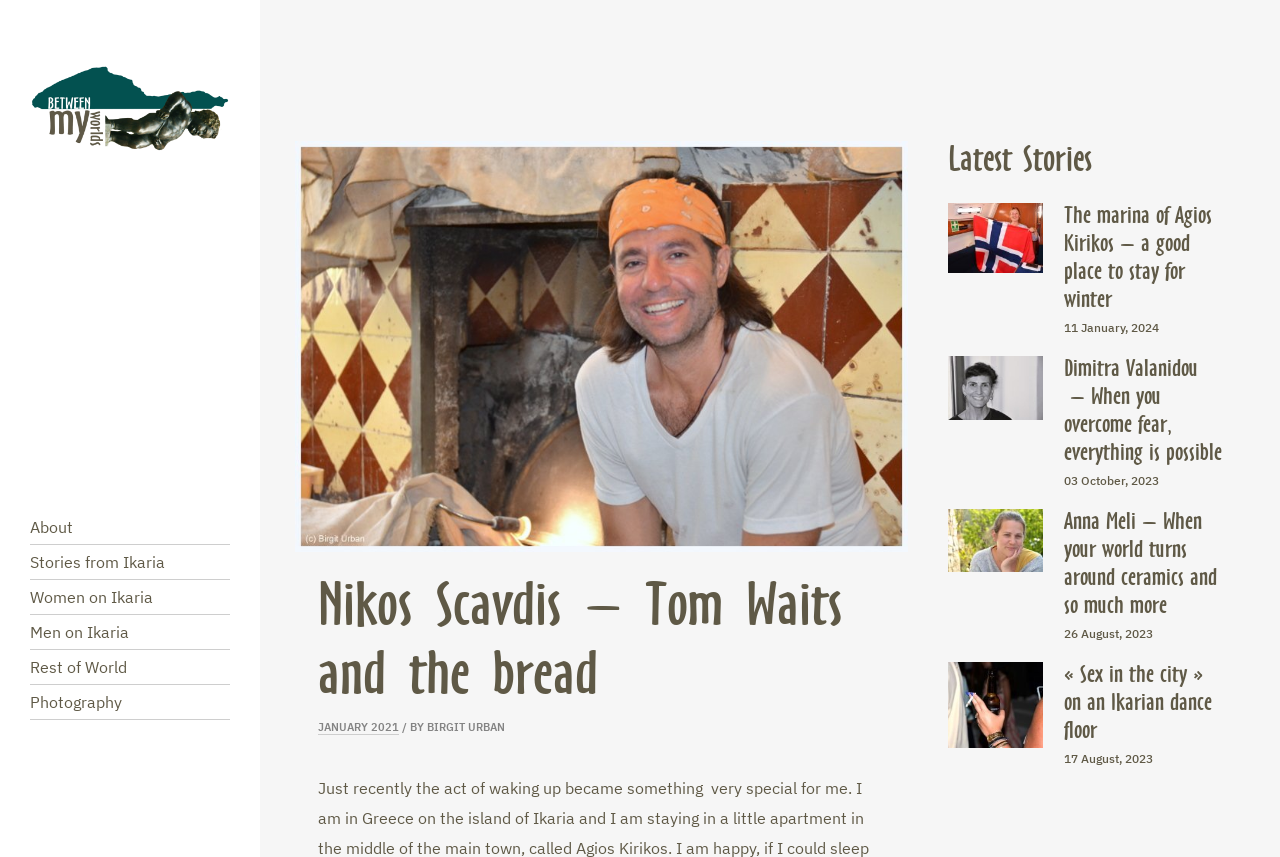Find the bounding box coordinates of the area that needs to be clicked in order to achieve the following instruction: "View 'Stories from Ikaria'". The coordinates should be specified as four float numbers between 0 and 1, i.e., [left, top, right, bottom].

[0.023, 0.636, 0.18, 0.676]